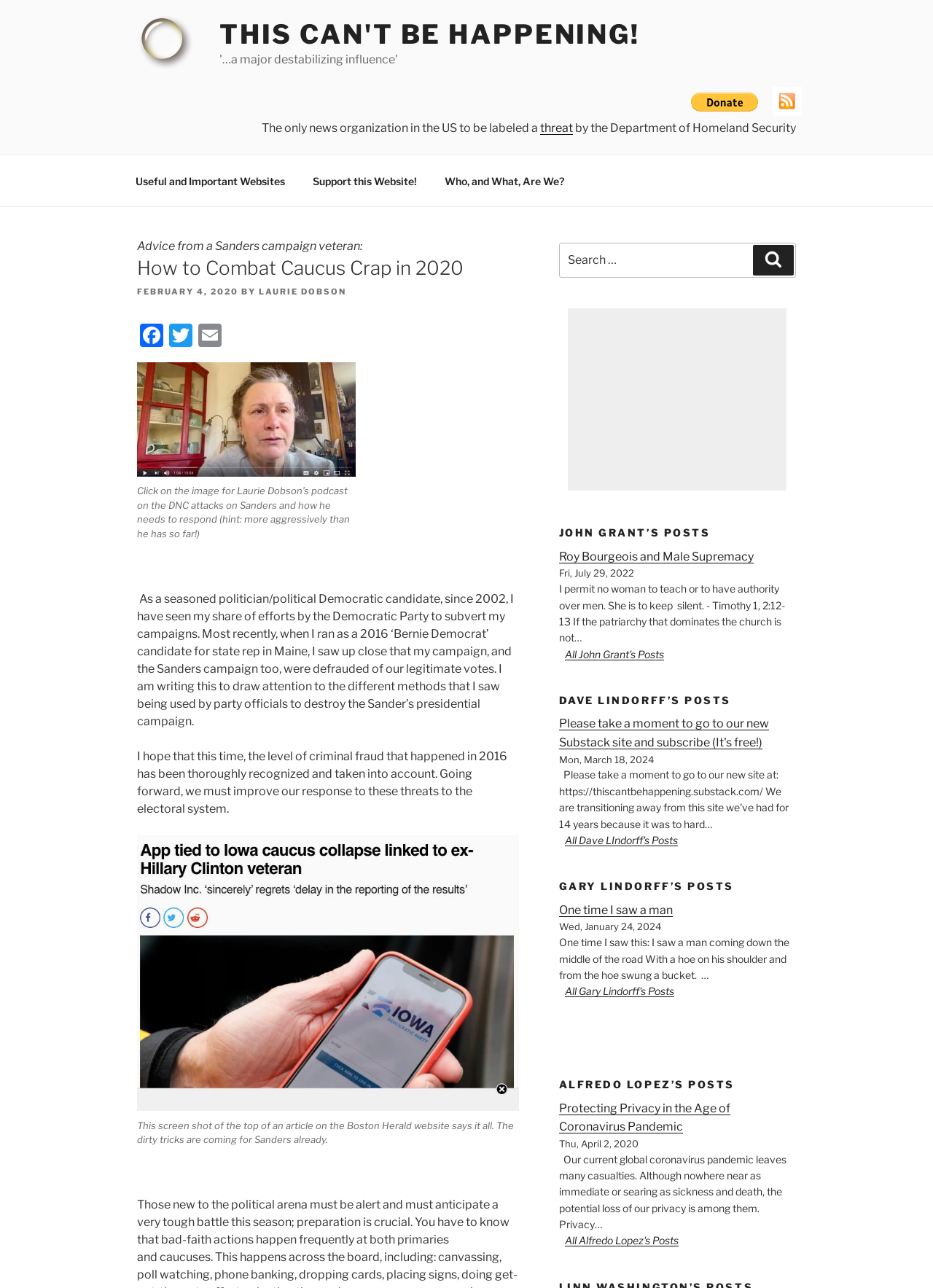Please identify the bounding box coordinates of the clickable region that I should interact with to perform the following instruction: "Search for something". The coordinates should be expressed as four float numbers between 0 and 1, i.e., [left, top, right, bottom].

[0.599, 0.188, 0.853, 0.216]